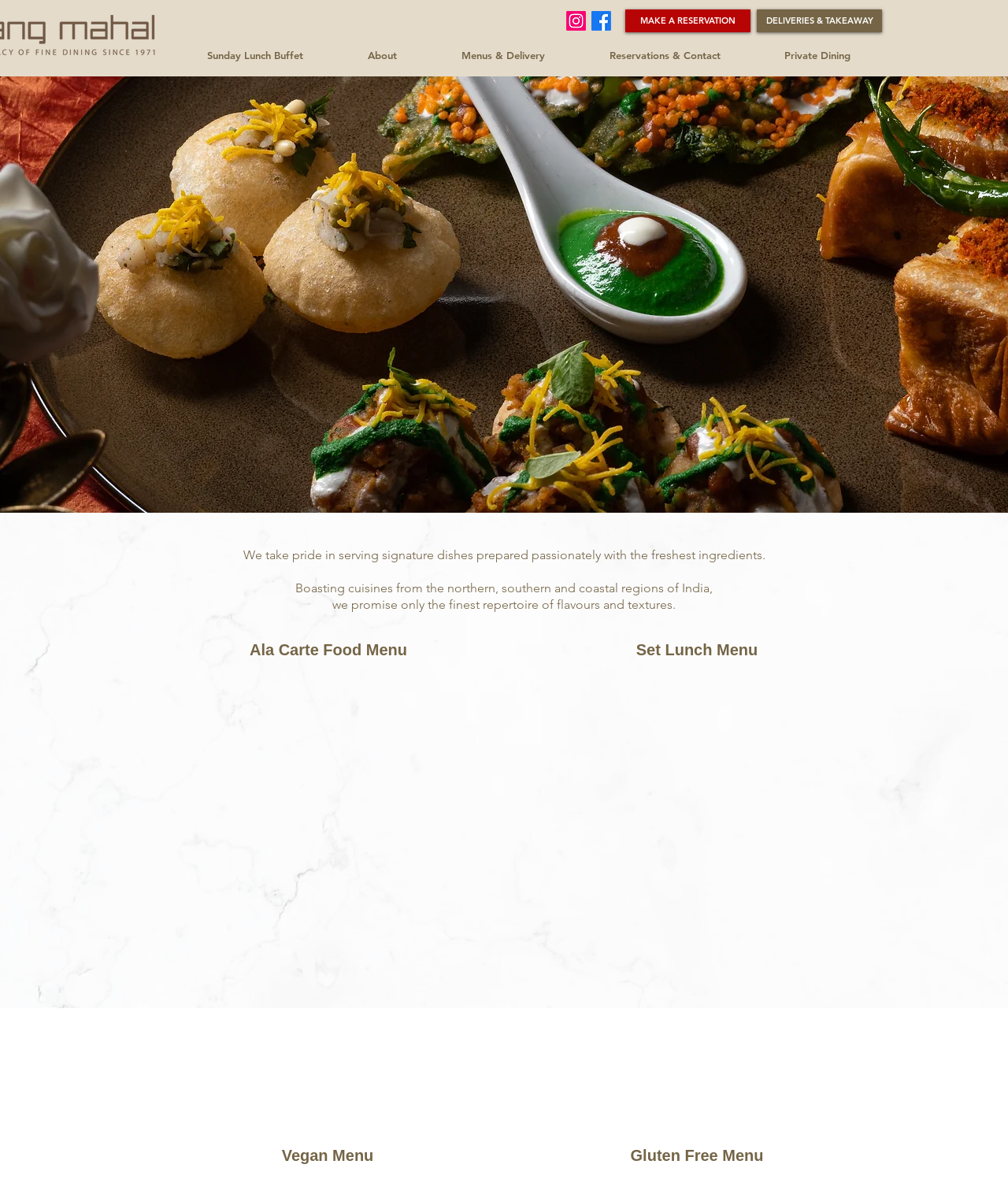What type of cuisine does the restaurant serve?
Answer the question with a single word or phrase, referring to the image.

Indian